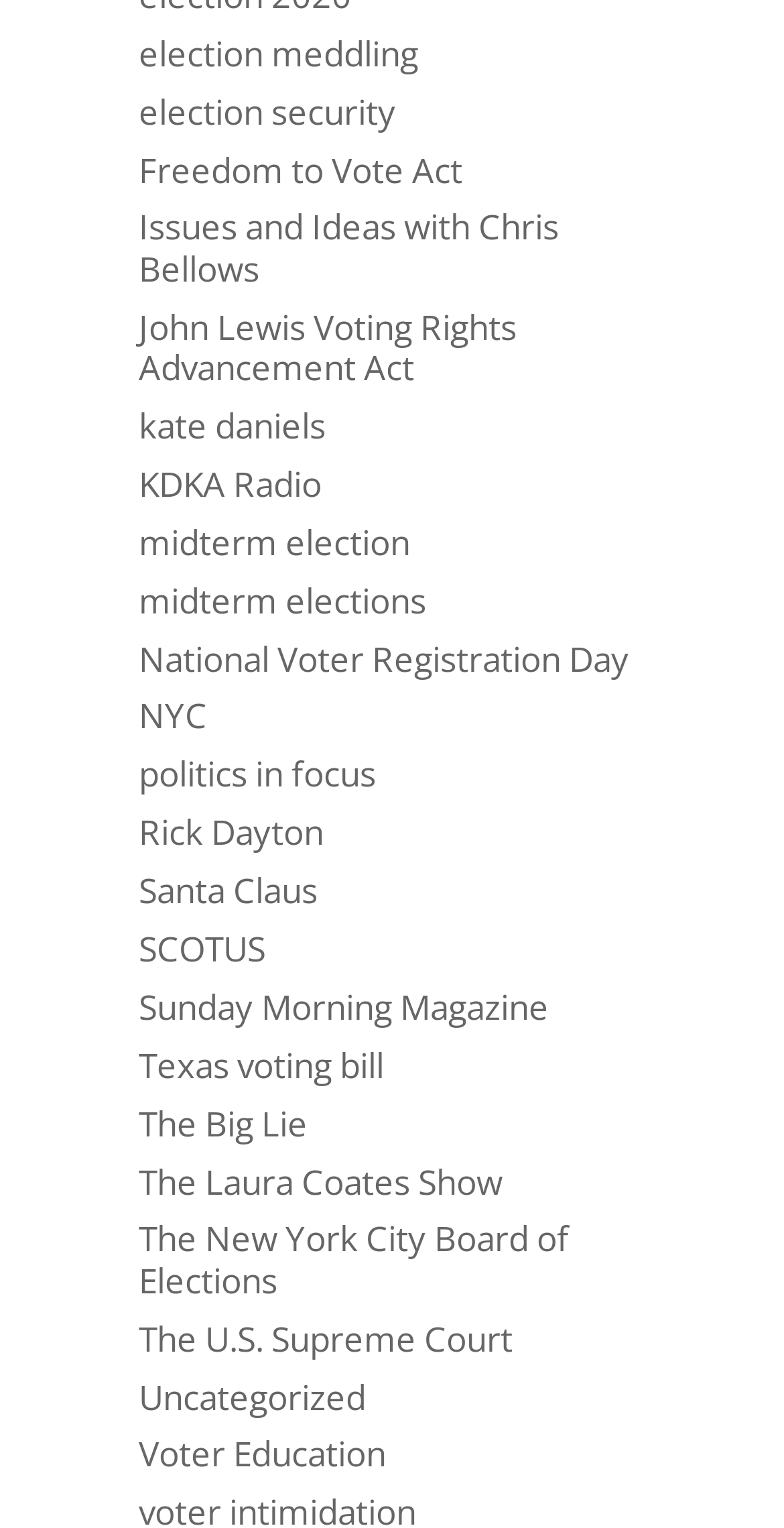Find the bounding box coordinates for the area that must be clicked to perform this action: "visit Freedom to Vote Act".

[0.177, 0.095, 0.59, 0.126]